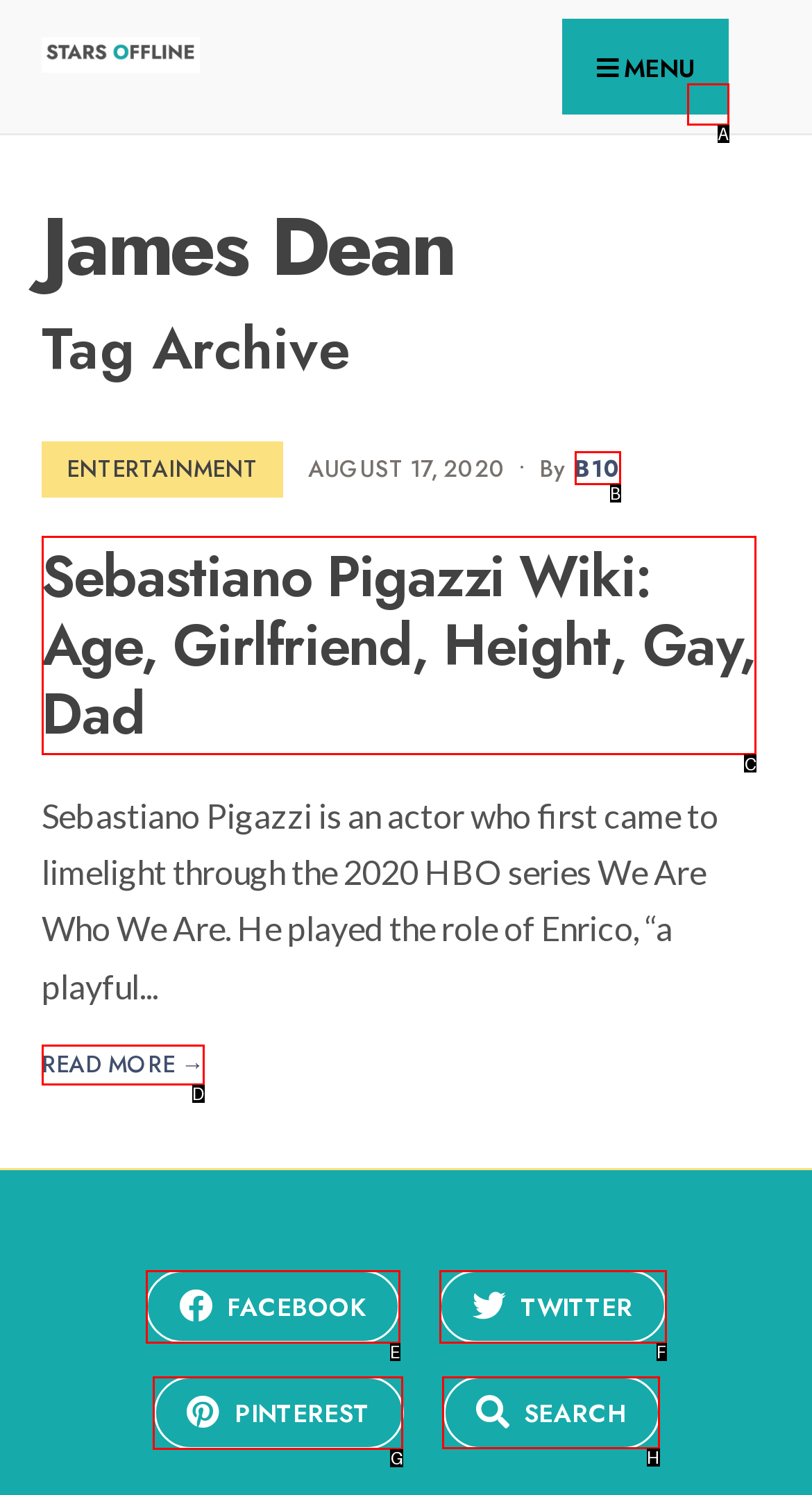Select the appropriate HTML element to click for the following task: Search for something
Answer with the letter of the selected option from the given choices directly.

H